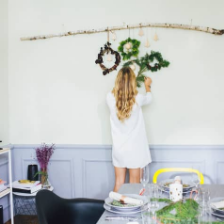What is the woman arranging on the wall?
Give a single word or phrase answer based on the content of the image.

greenery